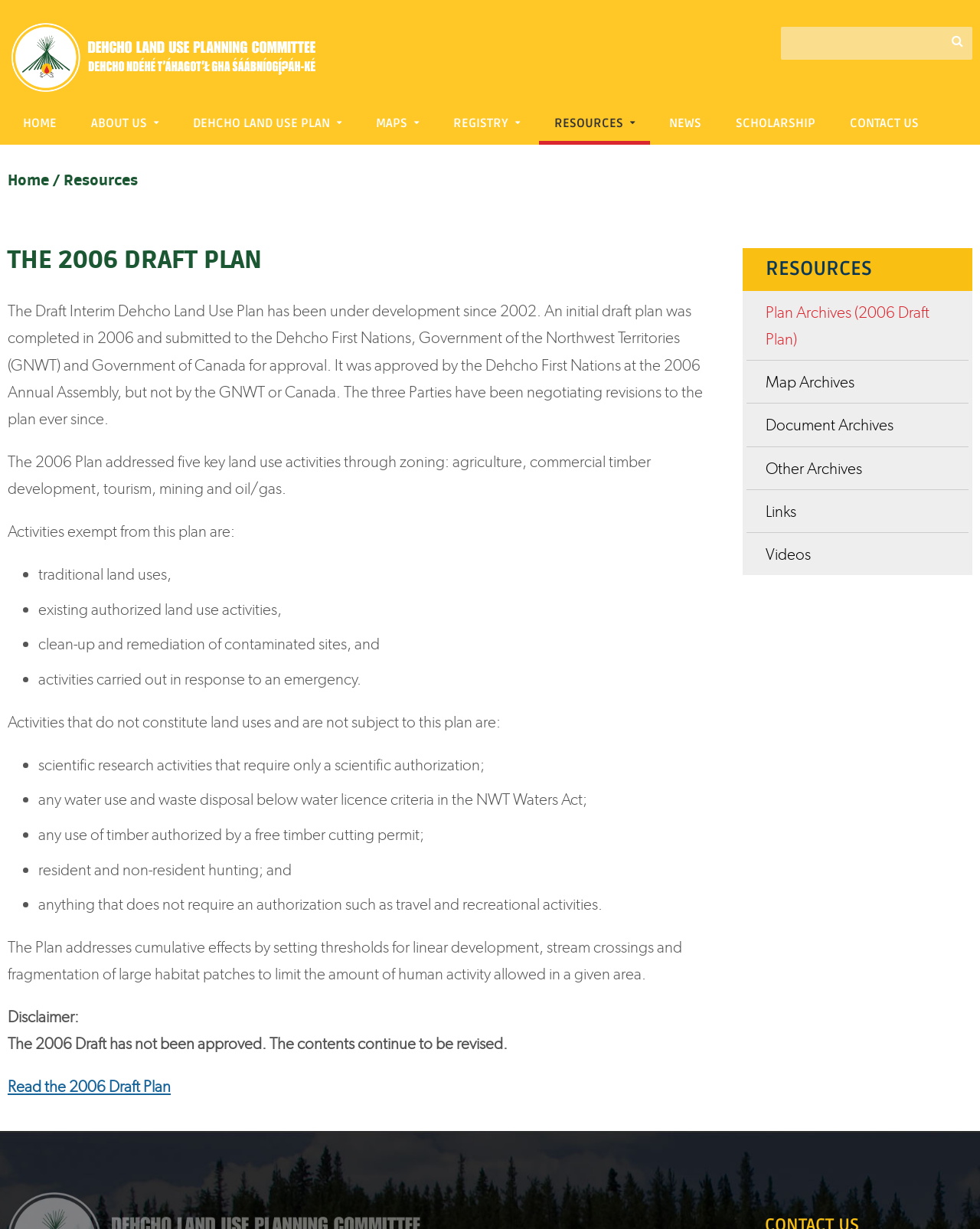Could you locate the bounding box coordinates for the section that should be clicked to accomplish this task: "Search for something".

[0.797, 0.022, 0.992, 0.049]